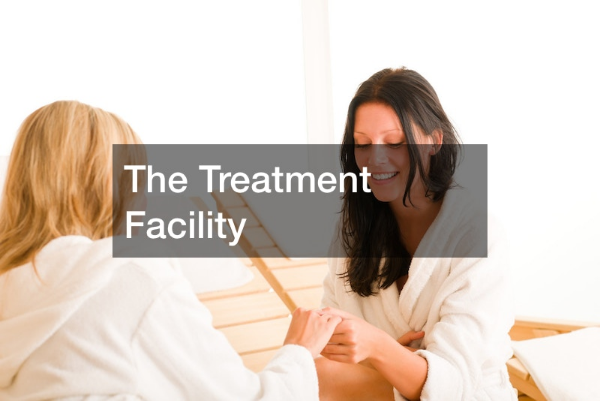Give a thorough description of the image, including any visible elements and their relationships.

The image depicts a serene moment within a treatment facility, highlighting the theme of care and recovery. Two women, both dressed in white bathrobes, engage in a comforting interaction—one gently assists the other with what appears to be a manicure. Soft, warm lighting filters through the space, creating a relaxing atmosphere that promotes healing and well-being. This image emphasizes the supportive environment often found in addiction and mental health treatment facilities, spotlighting the importance of community and personal connection on the journey to recovery. The caption "The Treatment Facility" encapsulates the essence of this supportive setting, where individuals receive both professional care and personal attention as they seek to enhance their mental health and overcome challenges.